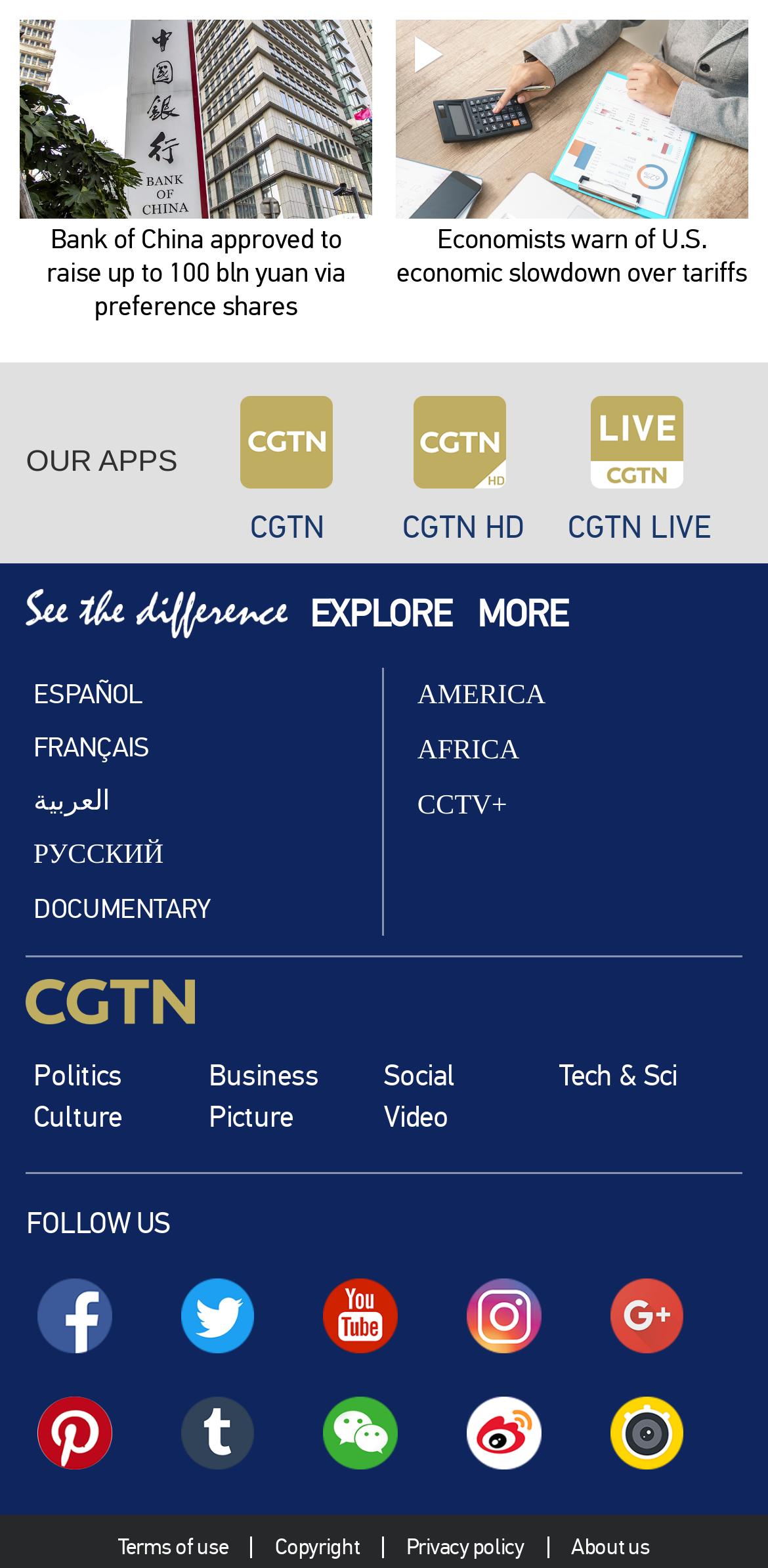How many social media platforms are linked on the webpage?
Refer to the image and provide a one-word or short phrase answer.

9